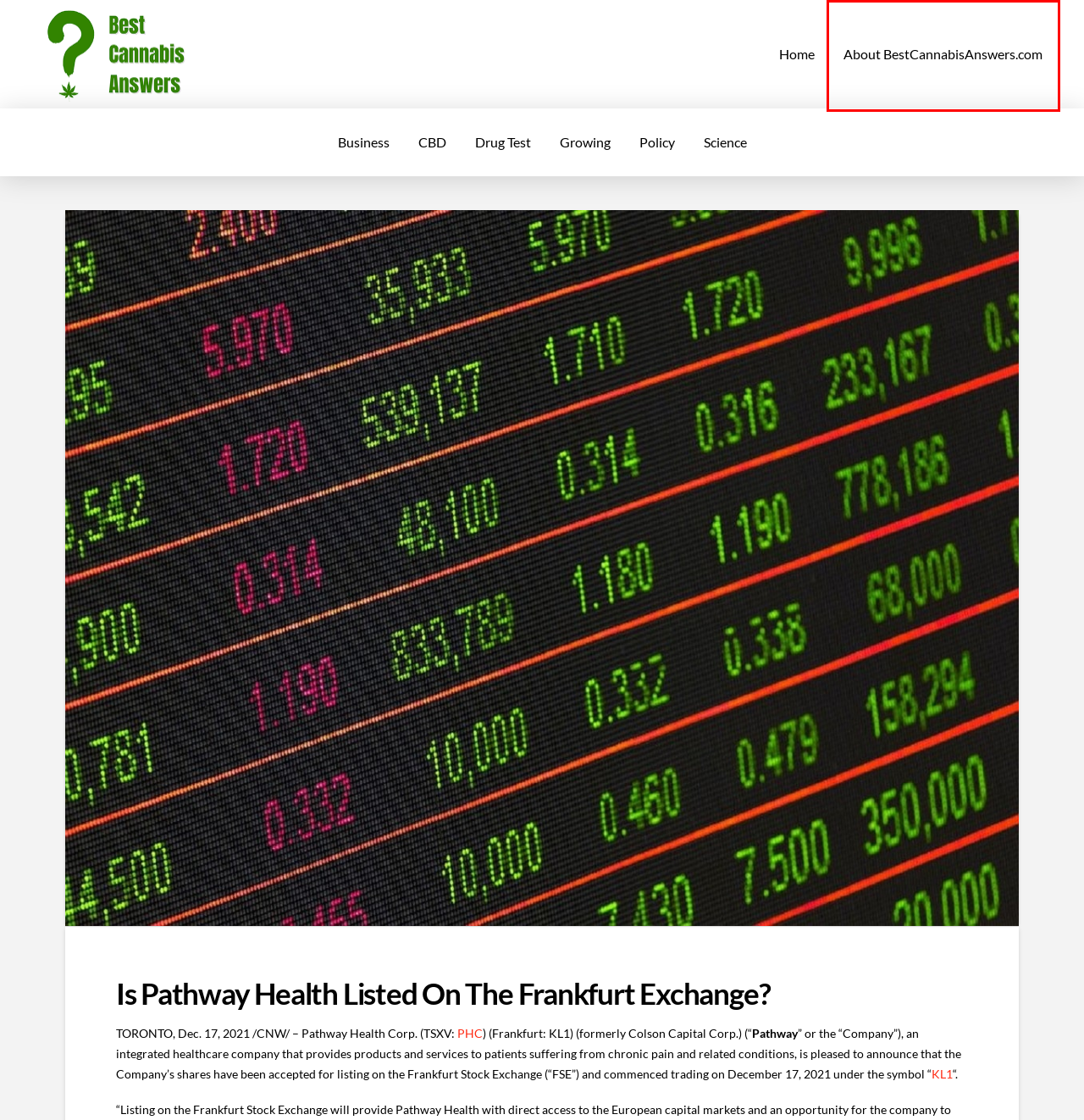Examine the screenshot of a webpage with a red bounding box around an element. Then, select the webpage description that best represents the new page after clicking the highlighted element. Here are the descriptions:
A. Business Archives - Best Cannabis Answers
B. Science Archives - Best Cannabis Answers
C. Growing Archives - Best Cannabis Answers
D. Policy Archives - Best Cannabis Answers
E. Drug Test Archives - Best Cannabis Answers
F. About BestCannabisAnswers.com - Best Cannabis Answers
G. CBD Archives - Best Cannabis Answers
H. Pathway Health Announces Dual Listing on Frankfurt Exchange

F